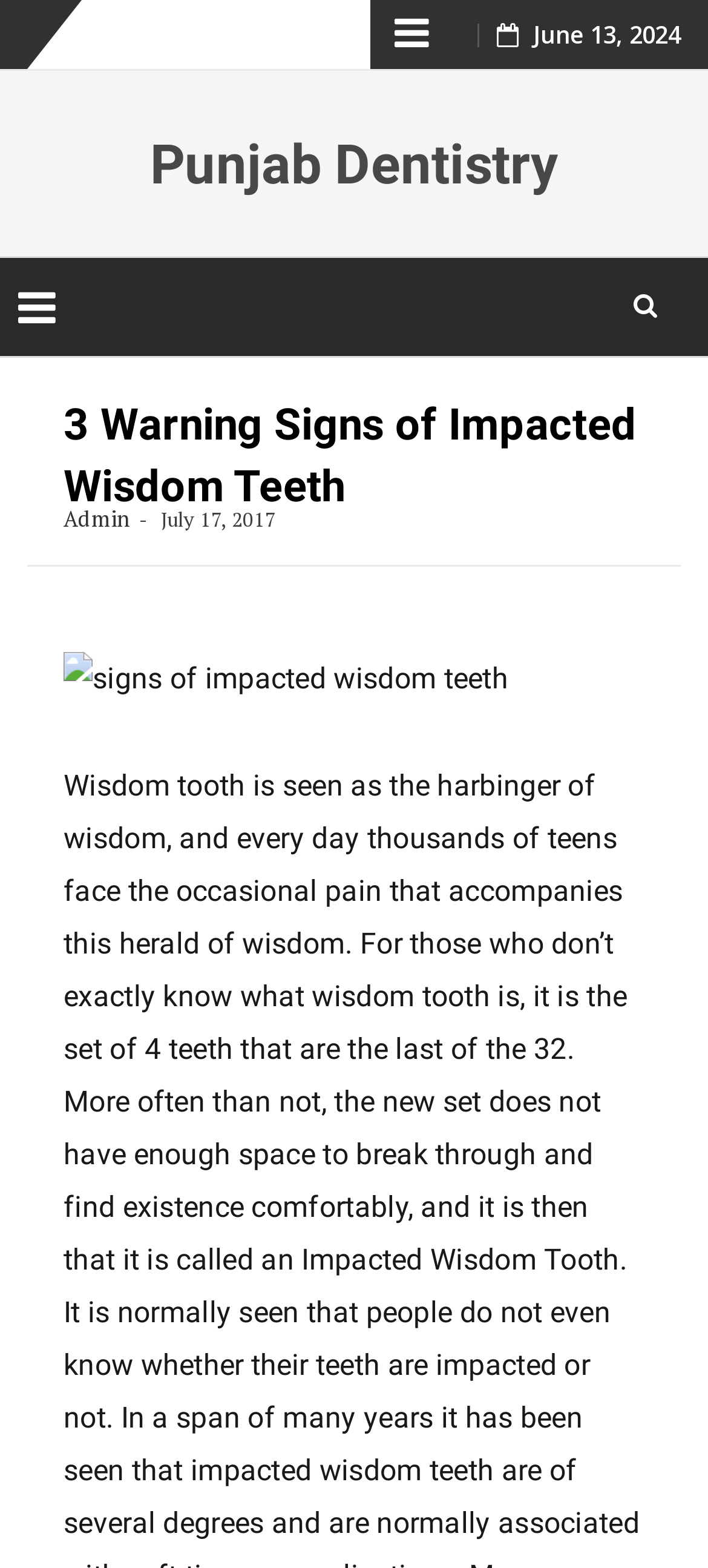Locate the bounding box of the UI element described by: "Admin" in the given webpage screenshot.

[0.09, 0.322, 0.183, 0.34]